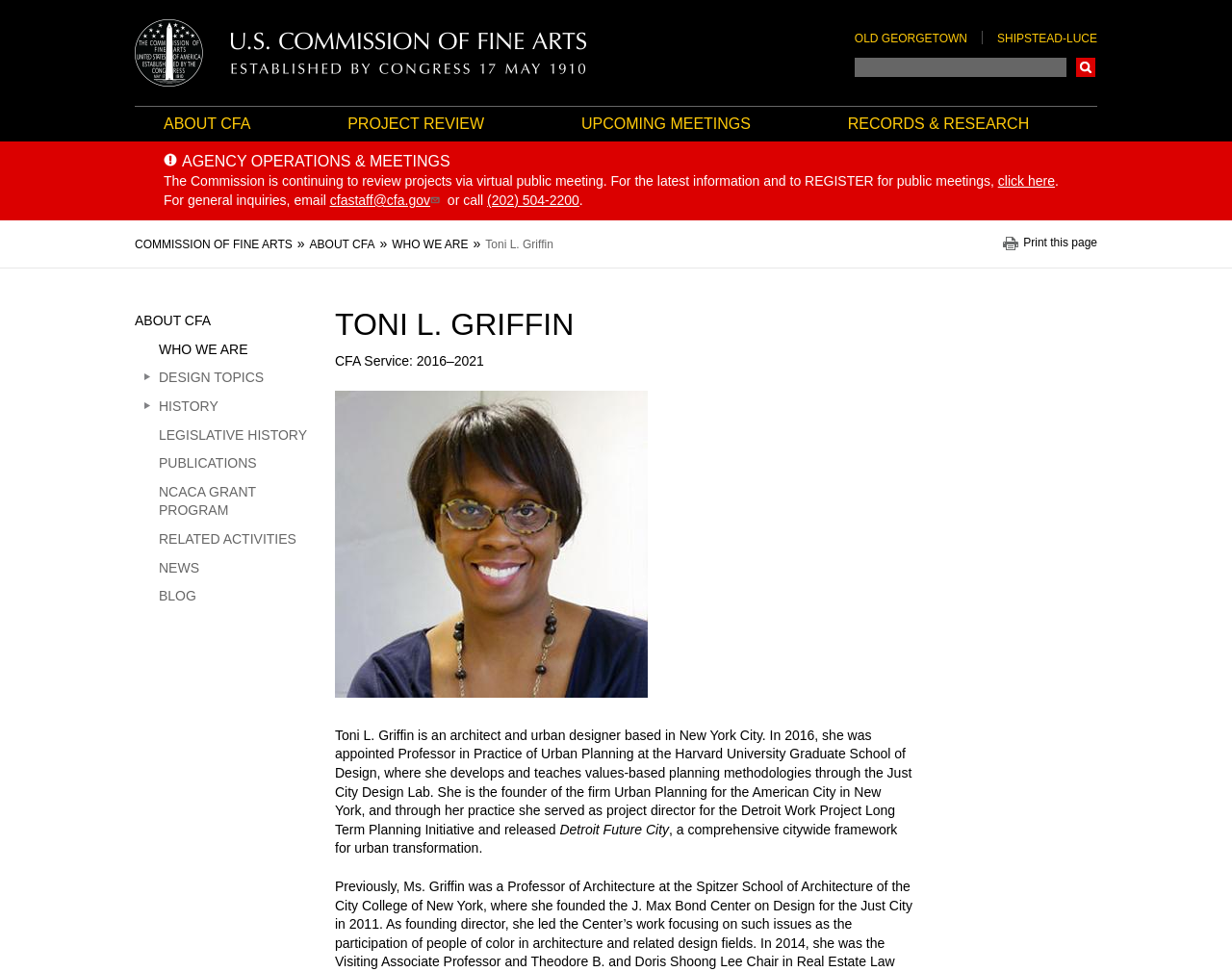What is the organization that Toni L. Griffin is affiliated with?
Answer the question with as much detail as possible.

I found the answer by looking at the link 'Commission of Fine Arts Homepage' and the text 'CFA Service: 2016–2021' which indicates that Toni L. Griffin is affiliated with the Commission of Fine Arts.